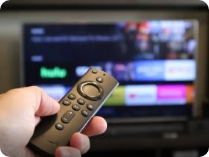Illustrate the image with a detailed caption.

The image depicts a close-up view of a hand holding a remote control, aimed at a television screen in the background. The television displays a user interface featuring various streaming service logos, likely related to the BritBox login process for Fire TV accounts in 2024. Notable icons include the Hulu logo, suggesting that multiple streaming options are readily accessible. This scene encapsulates the convenience of controlling streaming services from the comfort of home, highlighting the seamless integration of technology in everyday entertainment.